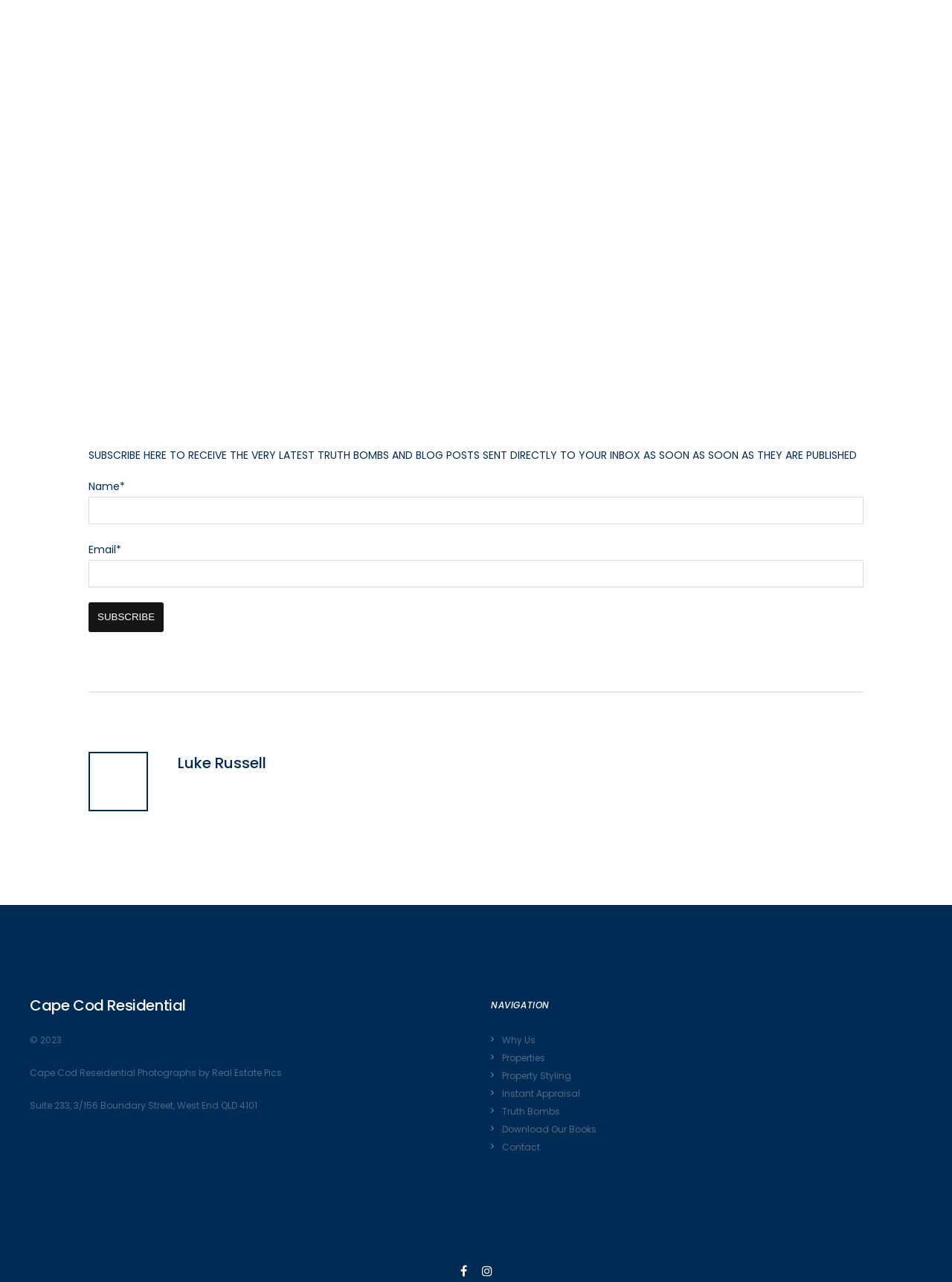Determine the bounding box coordinates for the clickable element to execute this instruction: "Subscribe to receive the latest truth bombs and blog posts". Provide the coordinates as four float numbers between 0 and 1, i.e., [left, top, right, bottom].

[0.093, 0.47, 0.172, 0.493]